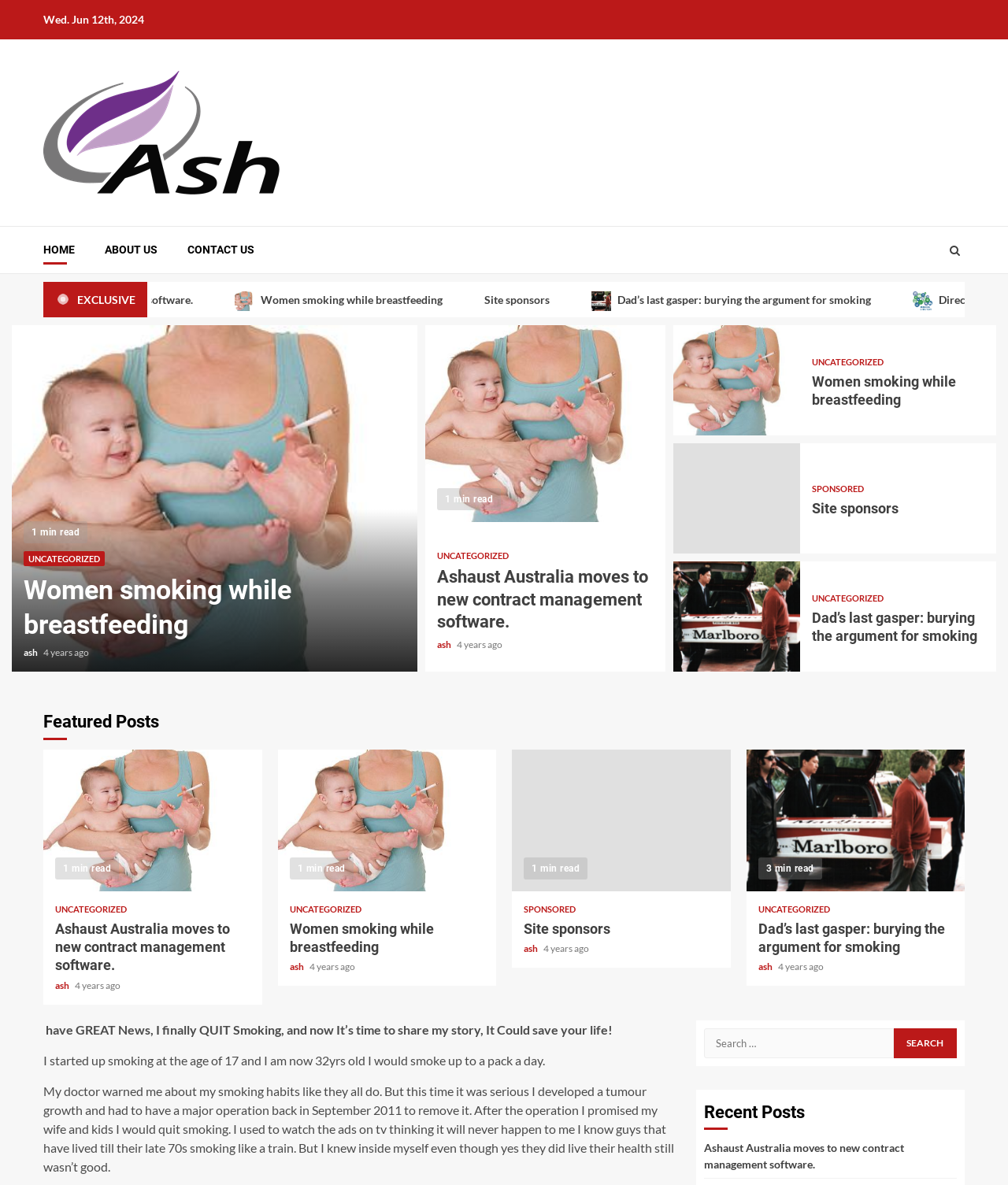Use one word or a short phrase to answer the question provided: 
What is the date displayed at the top?

Wed. Jun 12th, 2024